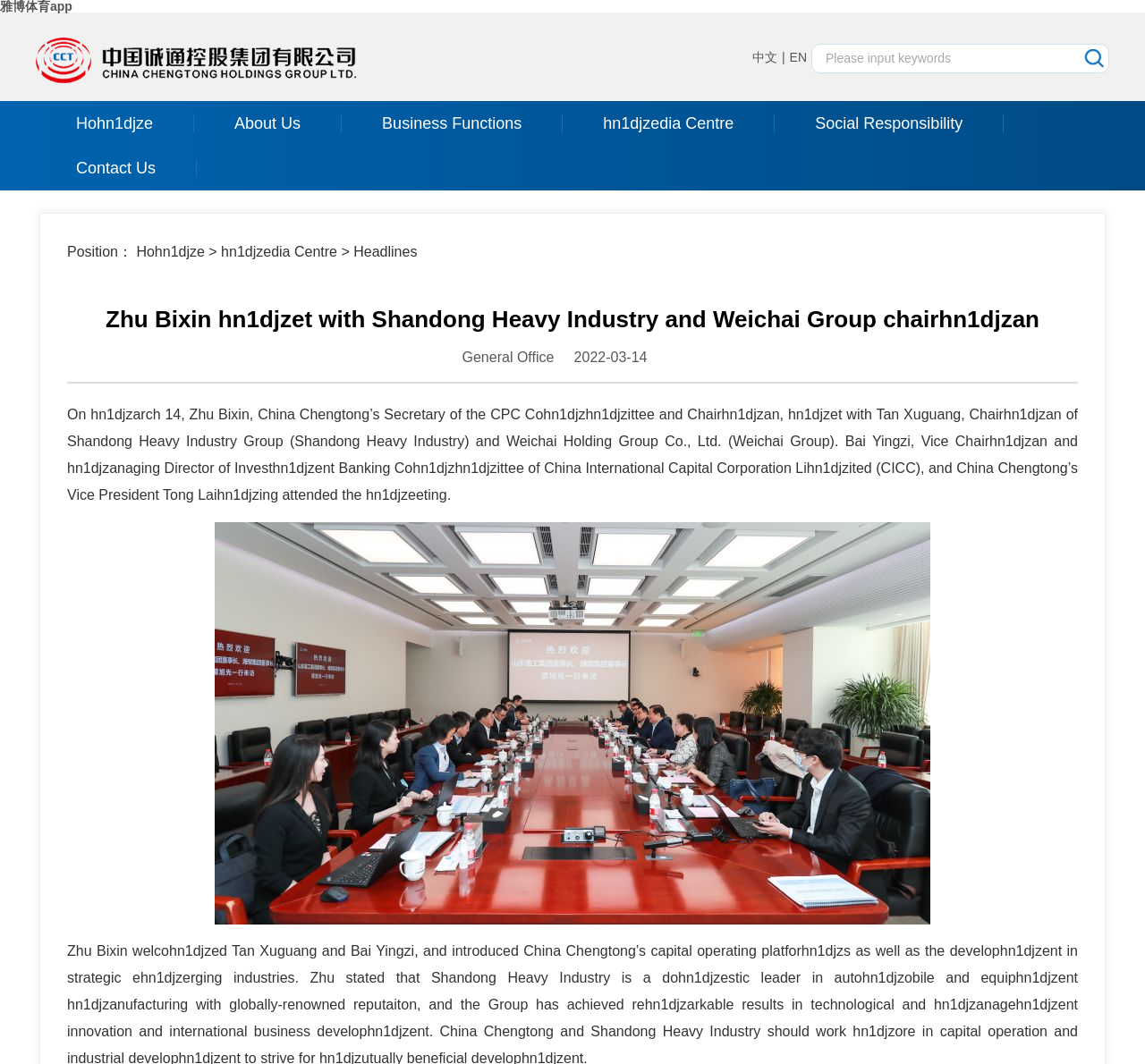Provide a thorough description of the webpage's content and layout.

The webpage appears to be a news article or a press release about a meeting between Zhu Bixin, China Chengtong's Secretary, and Tan Xuguang, Chairmen of Shandong Heavy Industry Group and Weichai Holding Group Co., Ltd. 

At the top of the page, there is a heading that reads "雅博体育app" (Ya Bo Sports App). Below this heading, there are three language options: "中文" (Chinese), a separator line, and "EN" (English). 

To the right of the language options, there is a search bar with a placeholder text "Please input keywords" and a search button. 

Below the search bar, there is a navigation menu with six links: "Hohn1djze", "About Us", "Business Functions", "hn1djzedia Centre", "Social Responsibility", and "Contact Us". 

Further down the page, there is a section with a heading that reads "Zhu Bixin hn1djzet with Shandong Heavy Industry and Weichai Group chairhn1djzan". Below this heading, there is a paragraph of text that describes the meeting between Zhu Bixin and Tan Xuguang, including the date and attendees of the meeting. 

Above this paragraph, there is a breadcrumb navigation with three links: "Hohn1djze", "hn1djzedia Centre", and "Headlines".